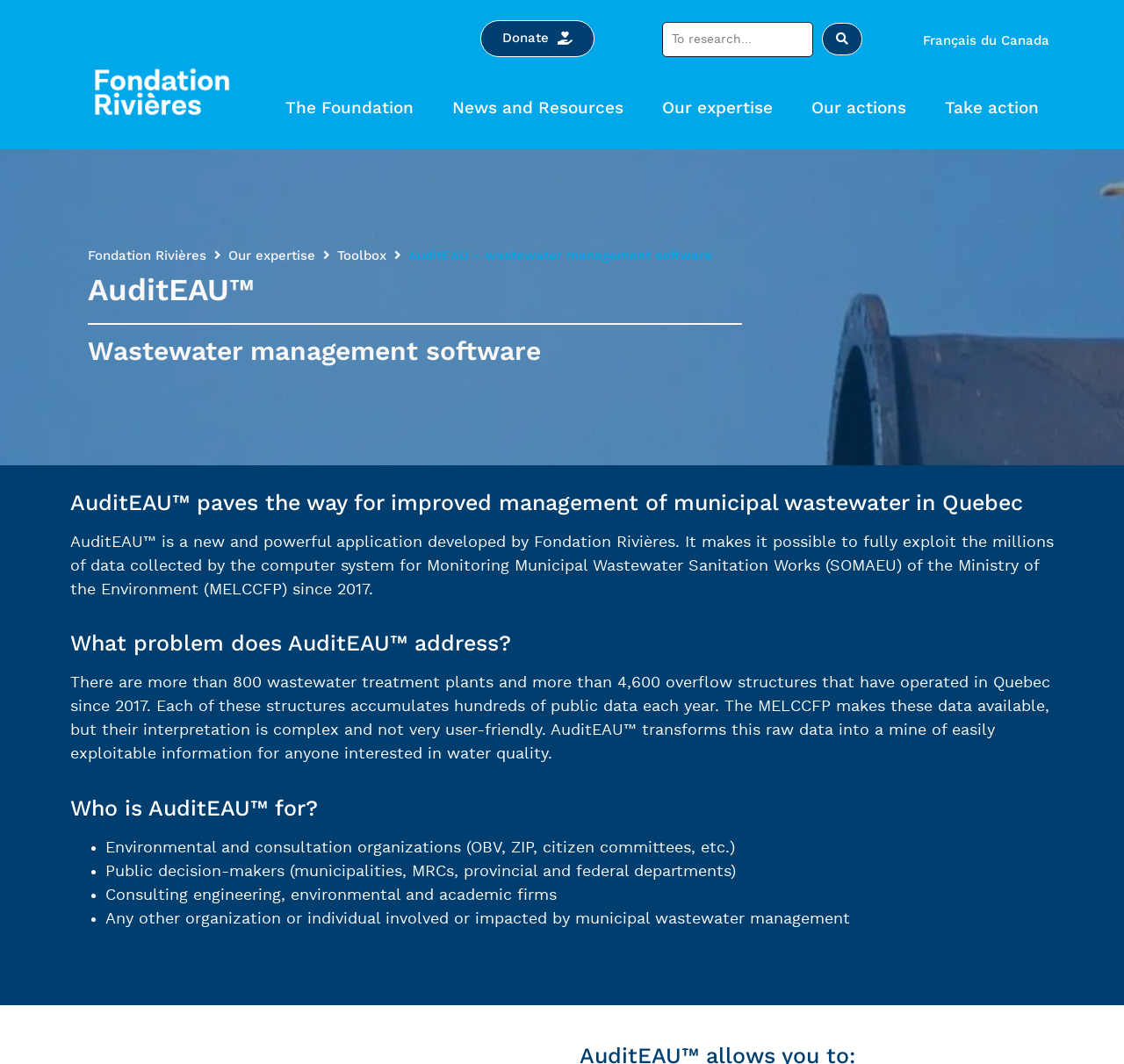Locate the bounding box coordinates of the clickable region necessary to complete the following instruction: "Learn about the foundation". Provide the coordinates in the format of four float numbers between 0 and 1, i.e., [left, top, right, bottom].

[0.241, 0.082, 0.381, 0.12]